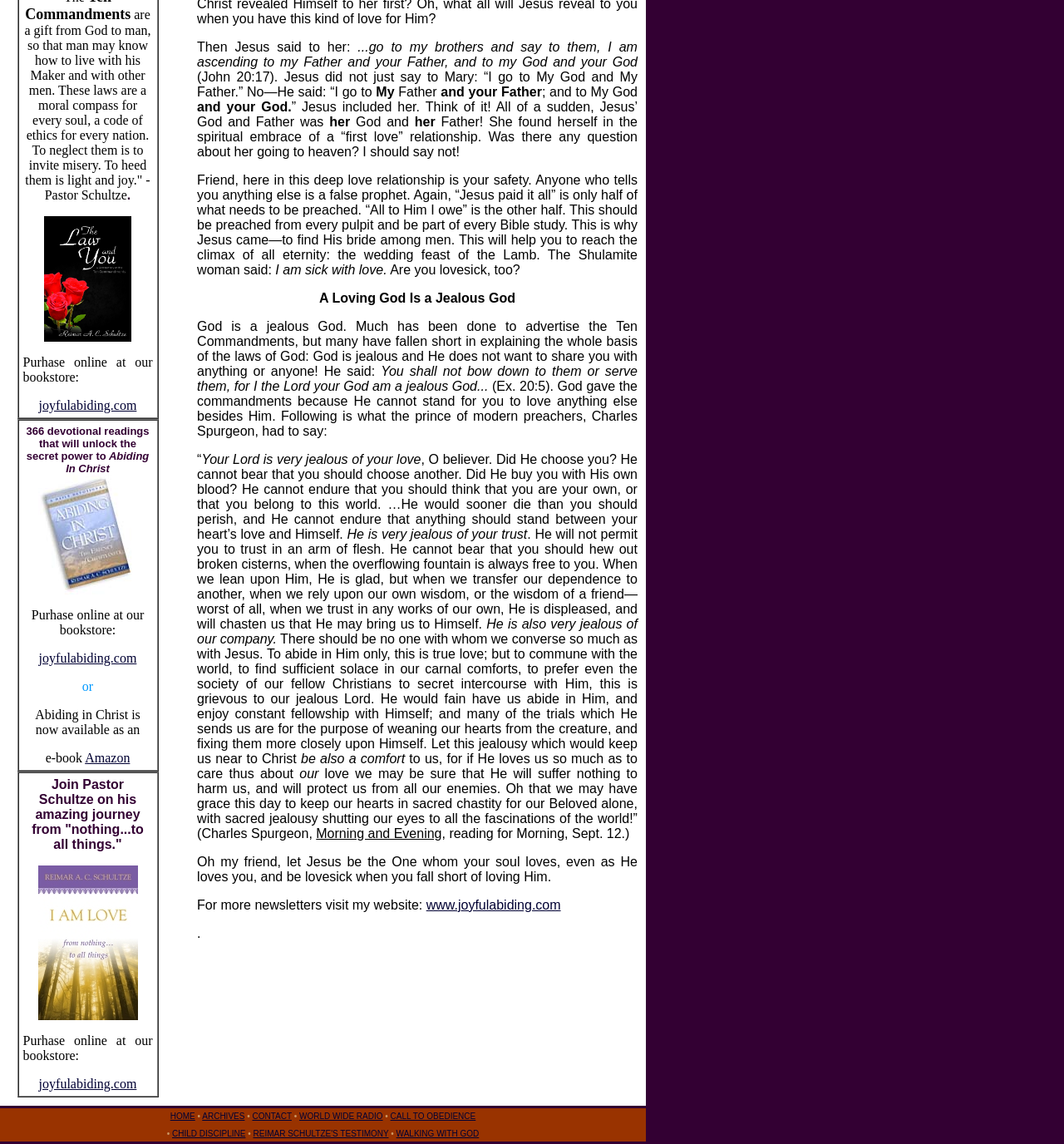Answer succinctly with a single word or phrase:
How many links are there in the webpage?

14